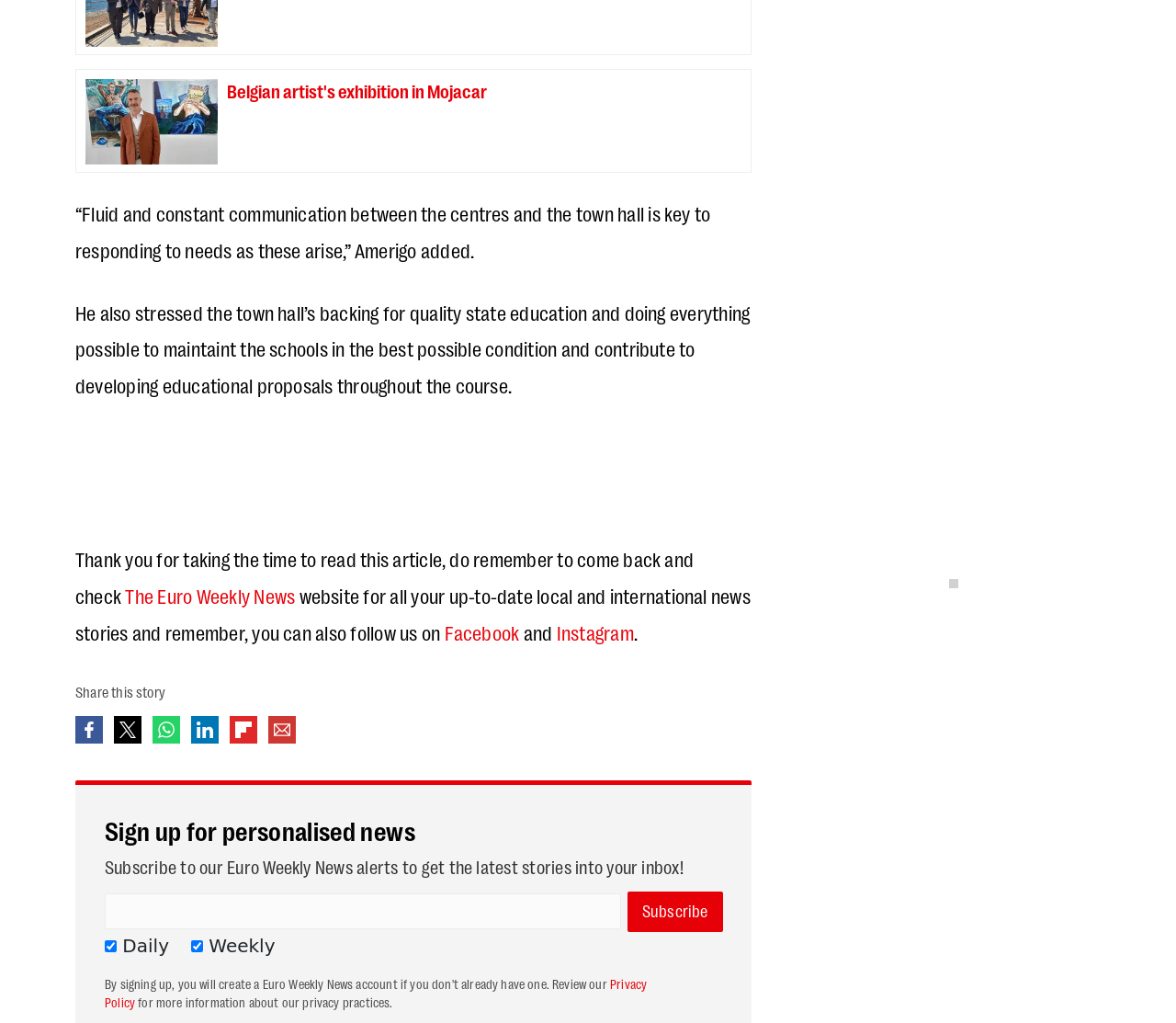What is the topic of the article?
Look at the image and respond with a one-word or short-phrase answer.

Belgian artist's exhibition